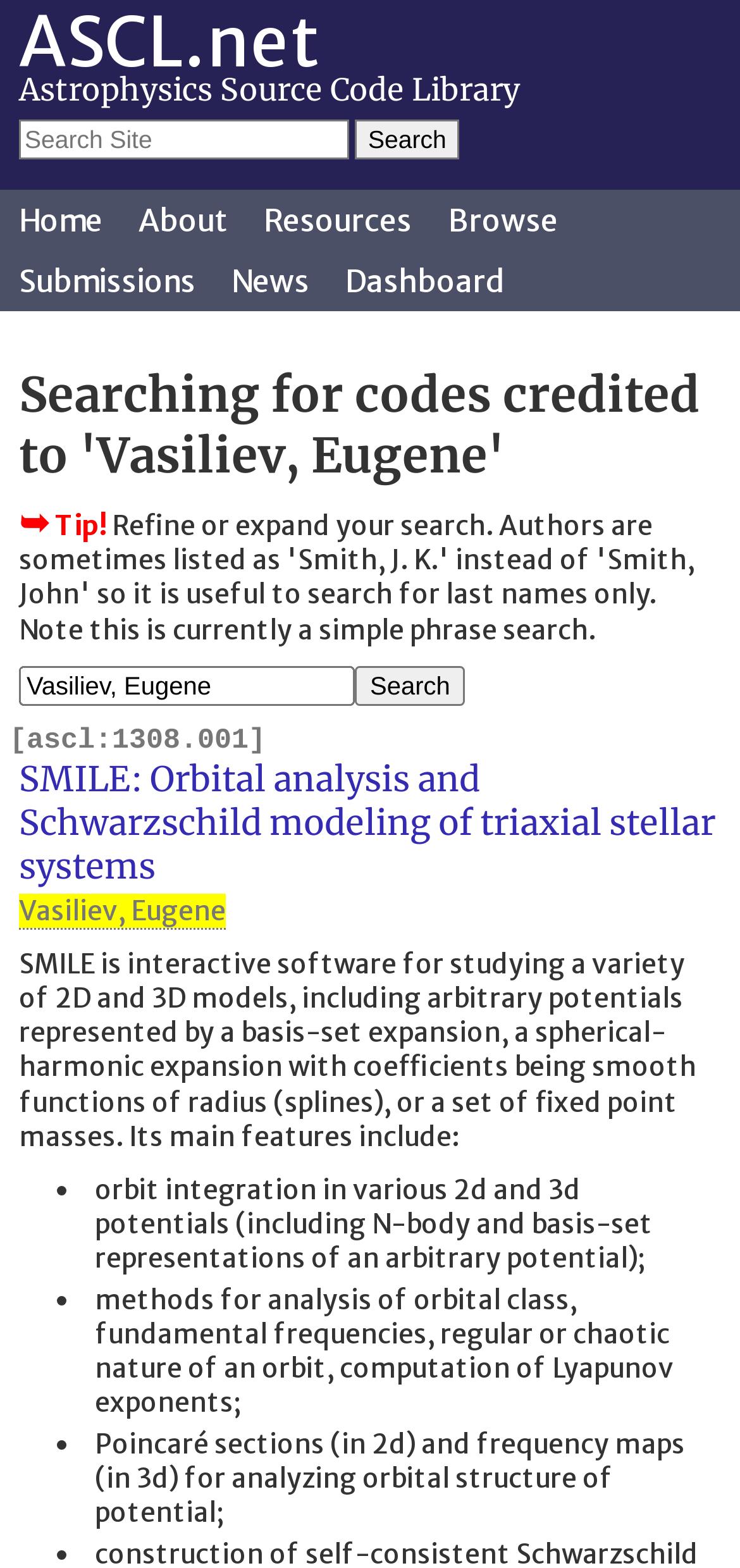Determine the bounding box coordinates of the clickable region to carry out the instruction: "Click on the 'Home' link".

[0.005, 0.121, 0.159, 0.16]